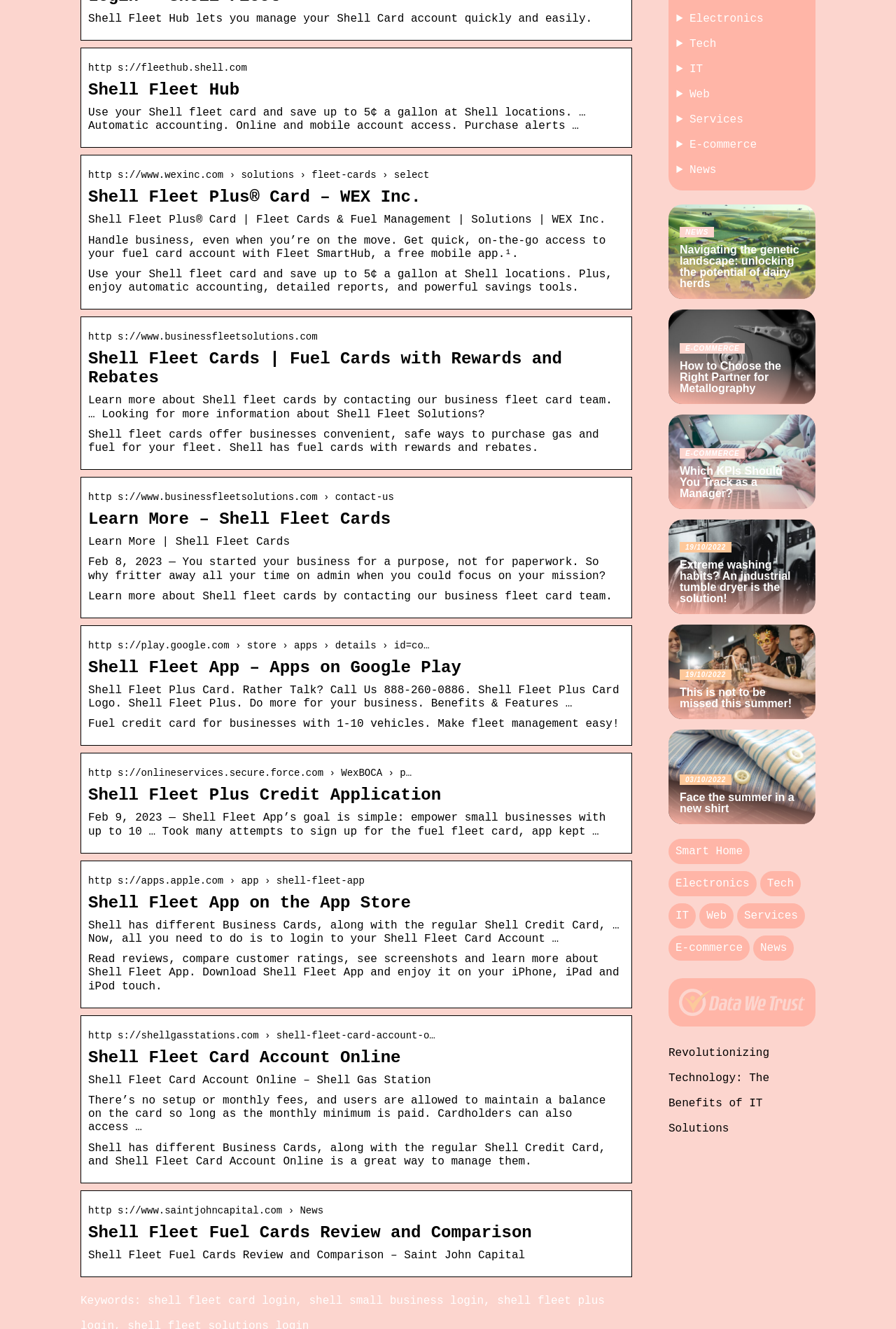Please specify the bounding box coordinates in the format (top-left x, top-left y, bottom-right x, bottom-right y), with values ranging from 0 to 1. Identify the bounding box for the UI component described as follows: Electronics

[0.77, 0.009, 0.852, 0.019]